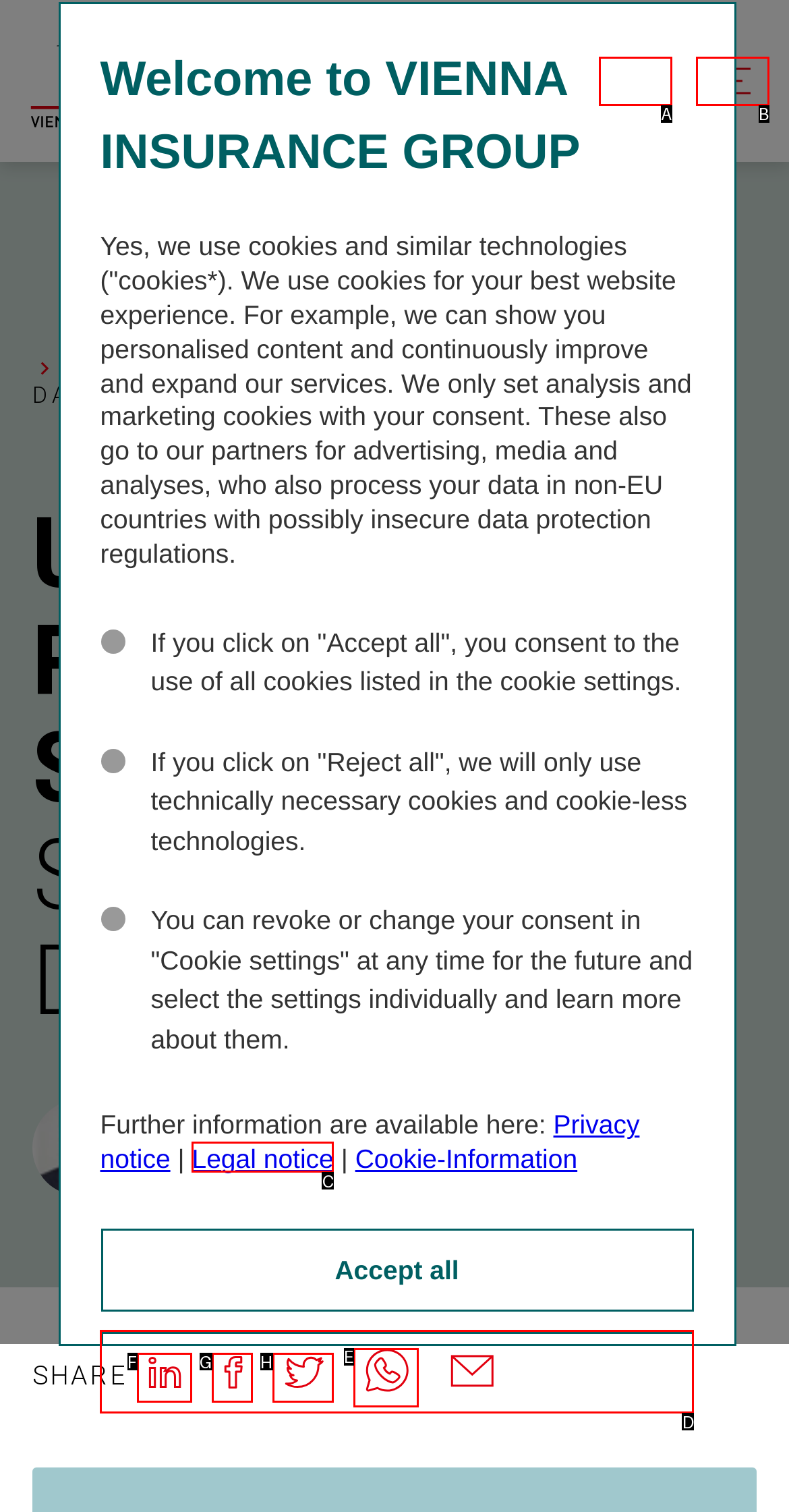Based on the description: Legal notice, select the HTML element that best fits. Reply with the letter of the correct choice from the options given.

C